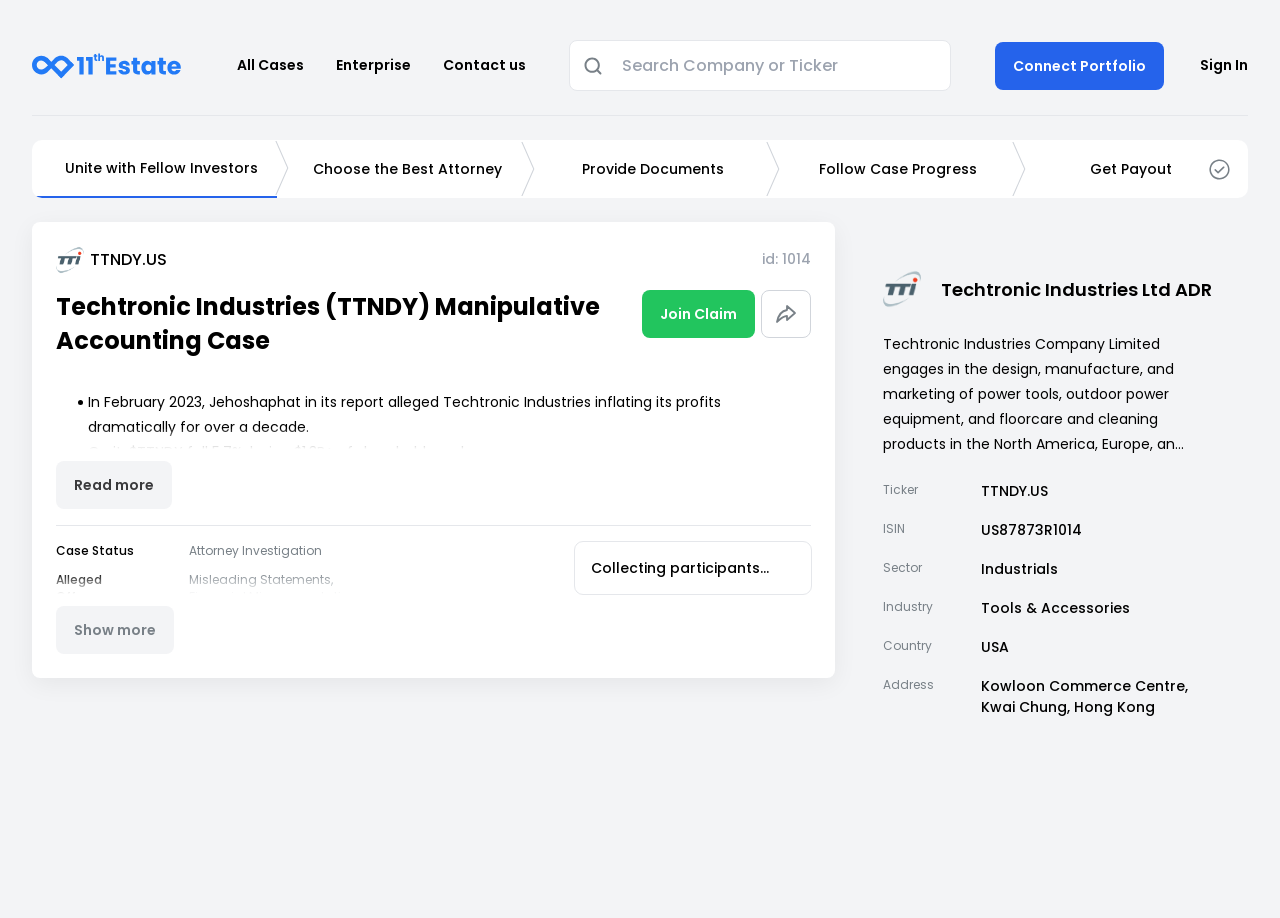Please specify the bounding box coordinates in the format (top-left x, top-left y, bottom-right x, bottom-right y), with all values as floating point numbers between 0 and 1. Identify the bounding box of the UI element described by: placeholder="Search Company or Ticker"

[0.477, 0.045, 0.742, 0.098]